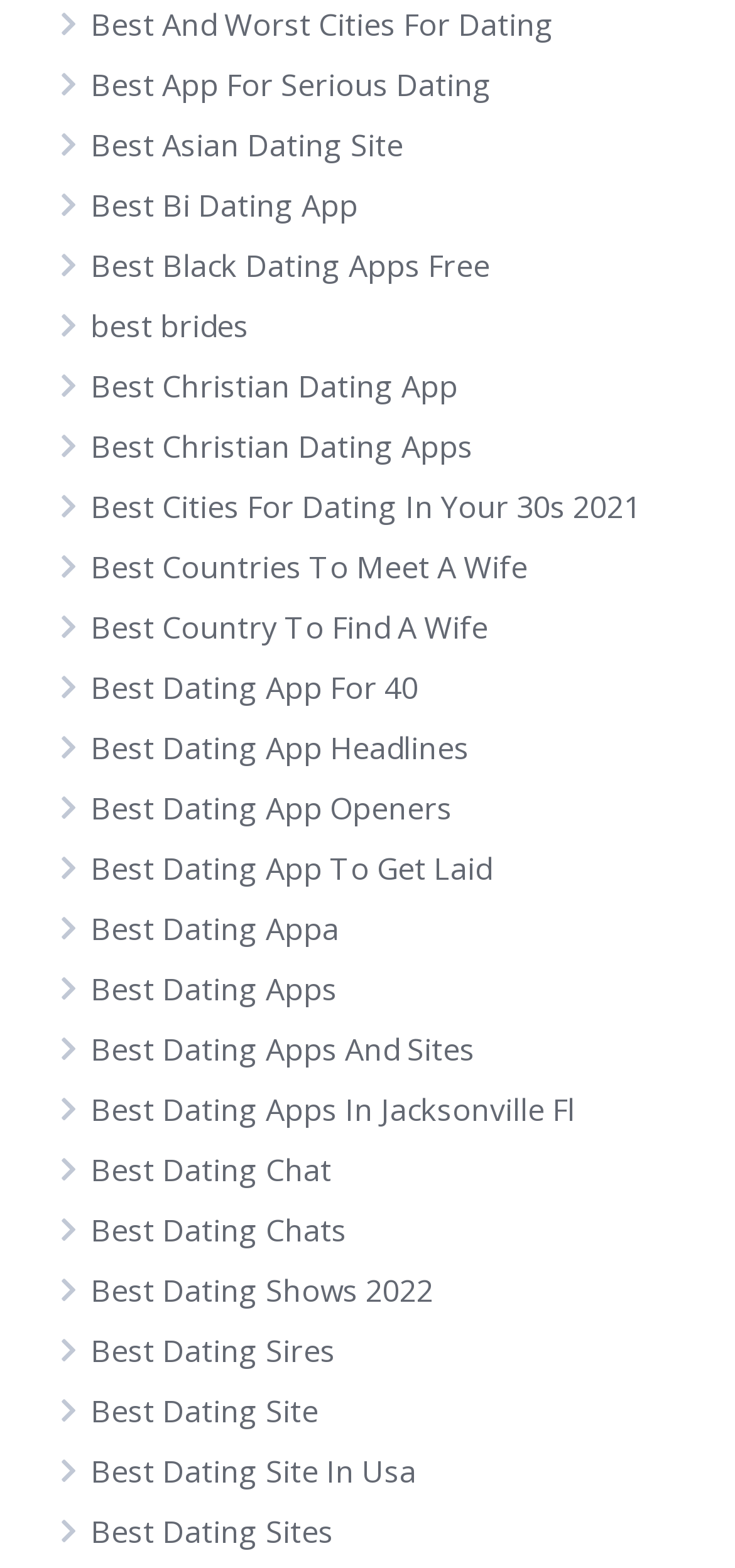Please specify the coordinates of the bounding box for the element that should be clicked to carry out this instruction: "Visit Best Dating App For 40". The coordinates must be four float numbers between 0 and 1, formatted as [left, top, right, bottom].

[0.123, 0.425, 0.569, 0.452]